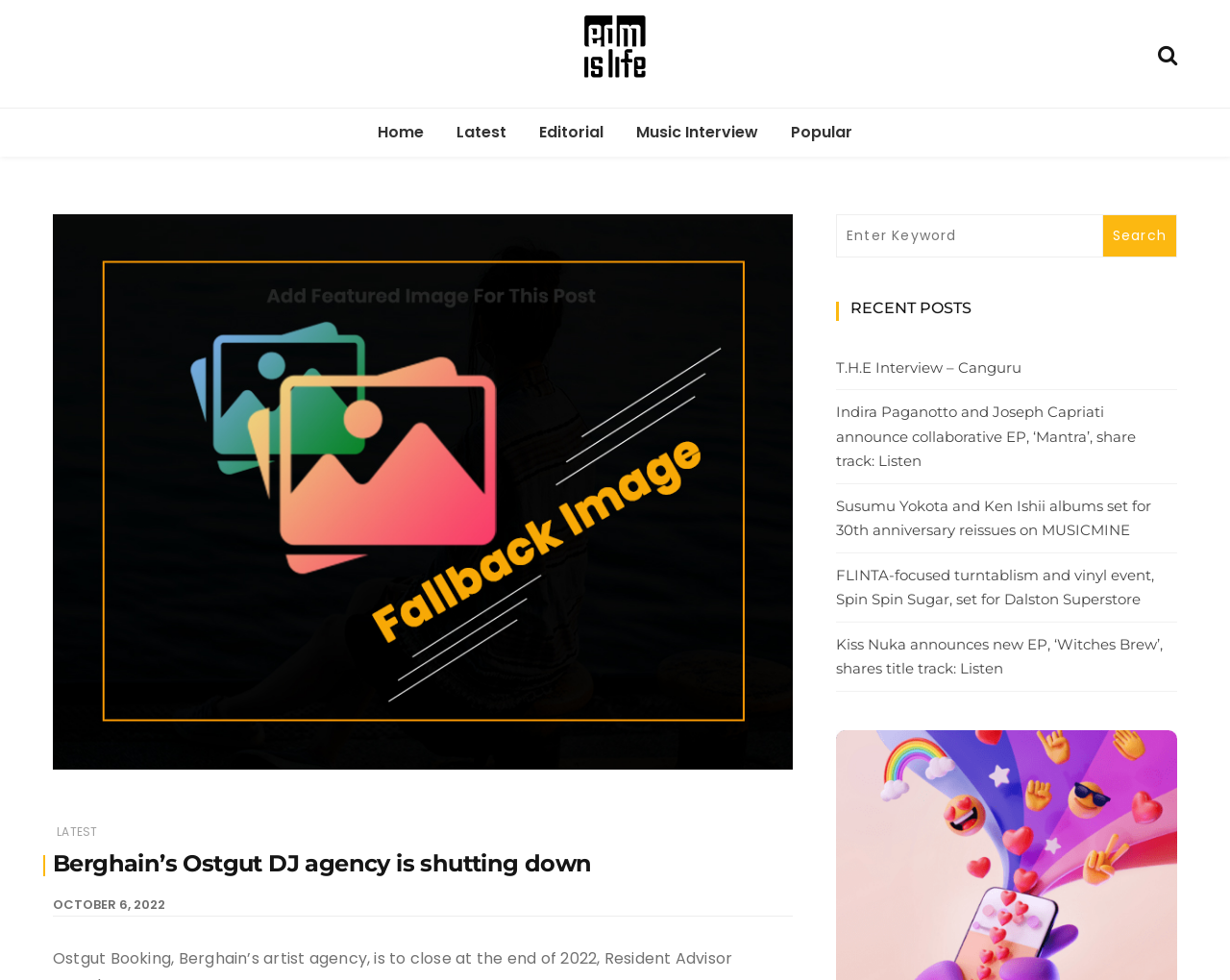What is the main topic of the article?
Please use the image to deliver a detailed and complete answer.

The main topic of the article can be found in the heading of the webpage, which says 'Berghain’s Ostgut DJ agency is shutting down'. This heading is prominent and stands out from the rest of the content.